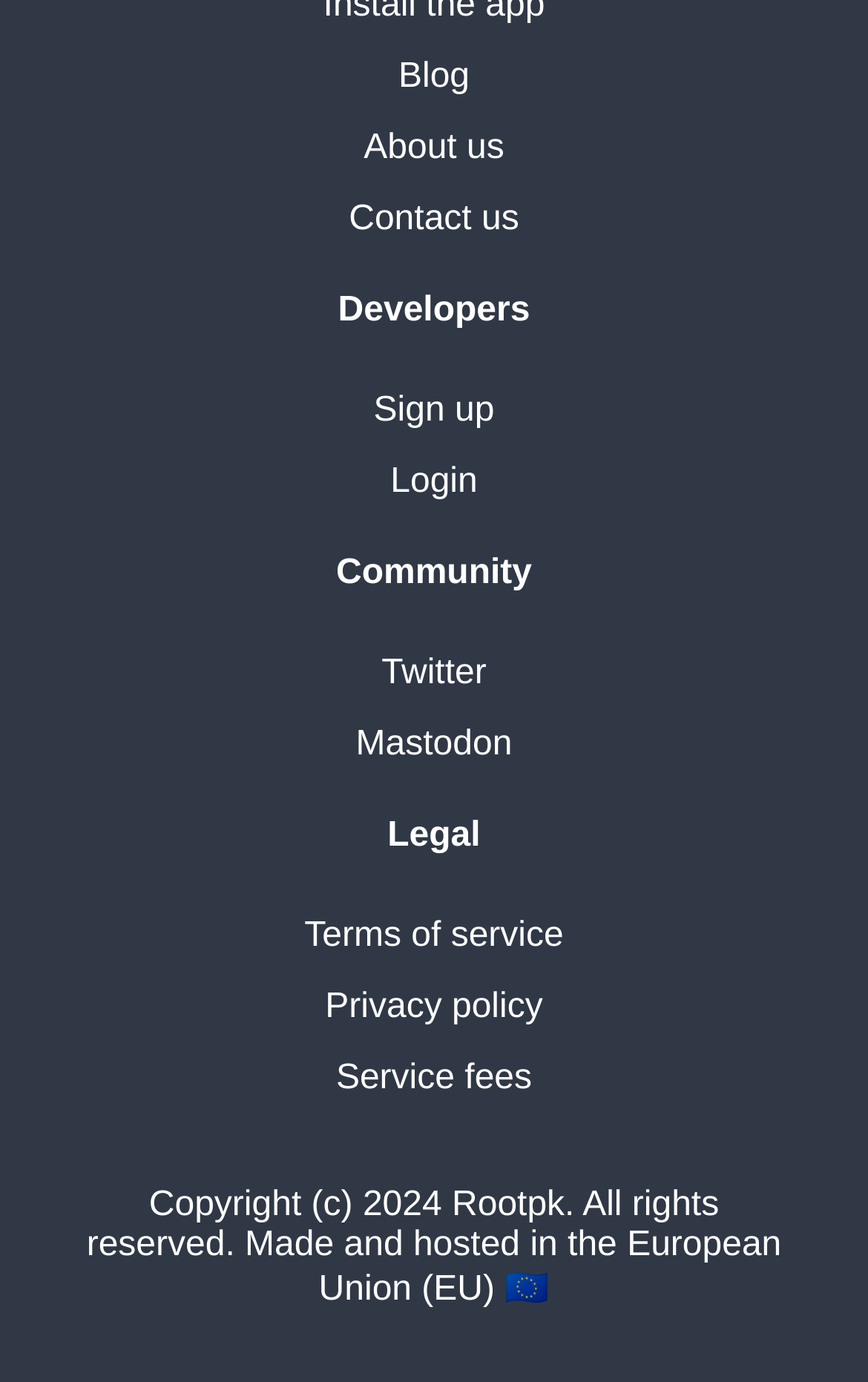Identify the bounding box coordinates for the element you need to click to achieve the following task: "Visit Twitter". Provide the bounding box coordinates as four float numbers between 0 and 1, in the form [left, top, right, bottom].

[0.44, 0.473, 0.56, 0.5]